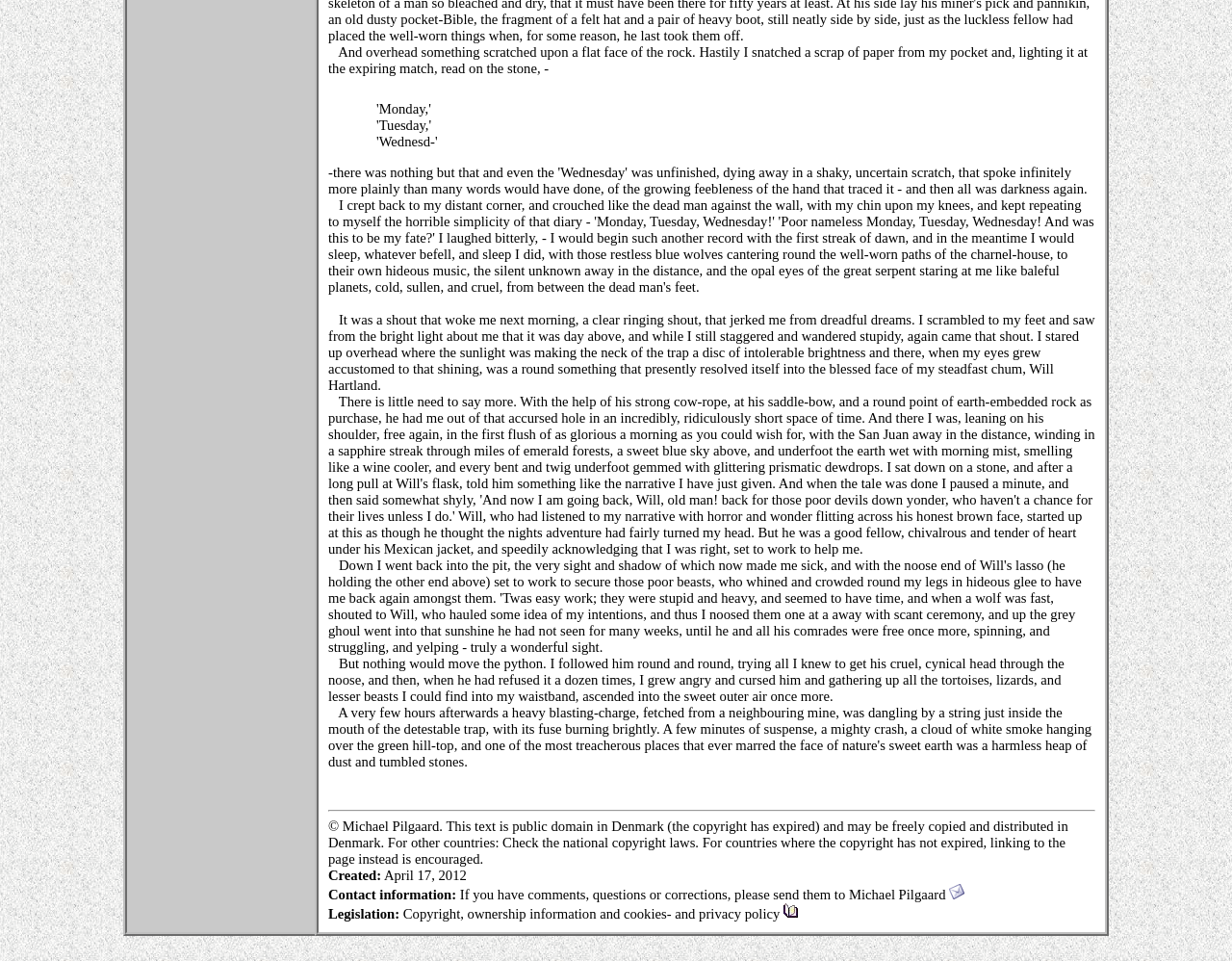Using a single word or phrase, answer the following question: 
What is the purpose of the contact information?

To send comments or questions